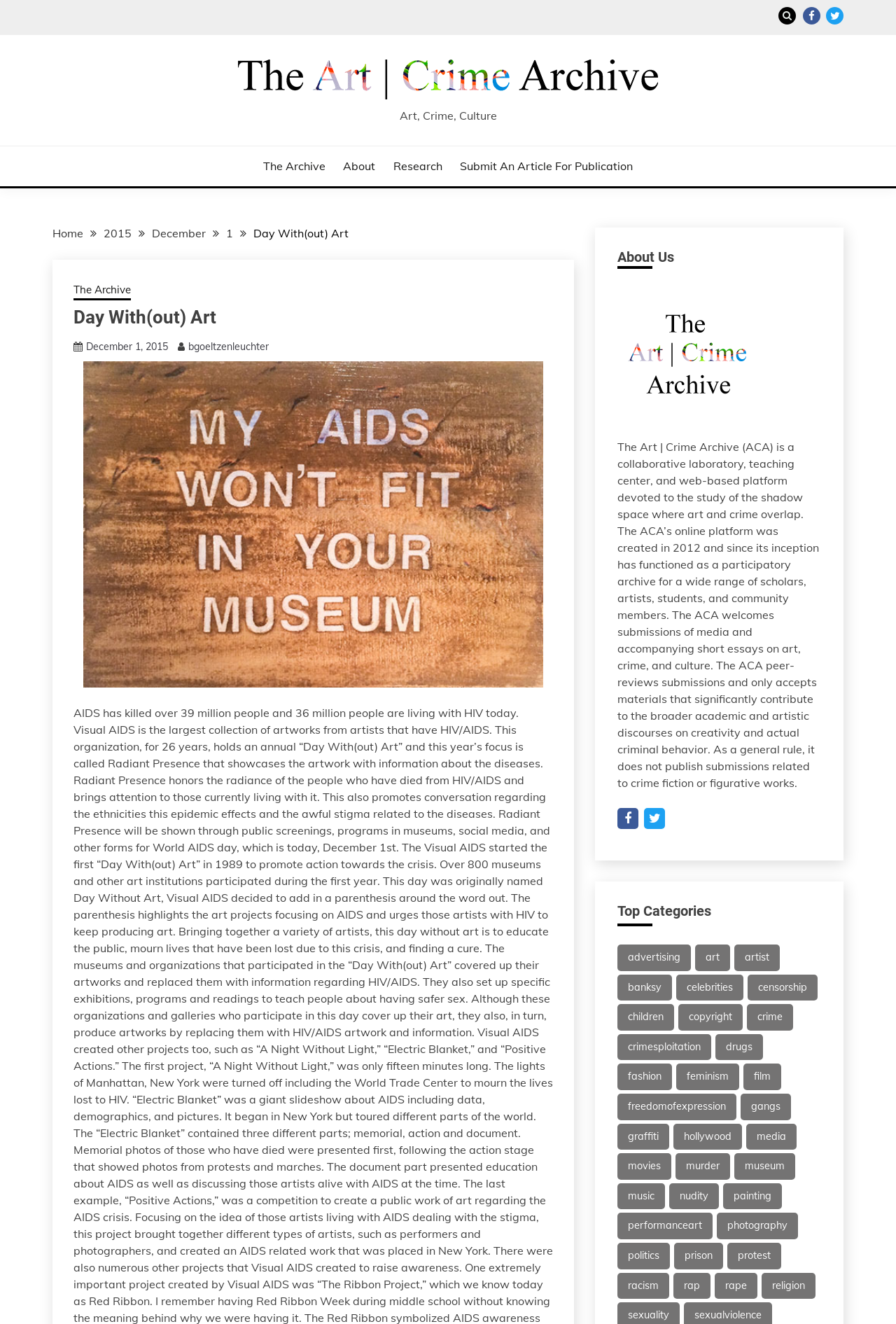Illustrate the webpage's structure and main components comprehensively.

This webpage is dedicated to "Day With(out) Art," an event that raises awareness about AIDS and HIV. The page has a navigation menu at the top, featuring links to "The Archive," "About," "Research," and "Submit An Article For Publication." Below the navigation menu, there is a breadcrumb trail showing the current page's location within the website.

The main content of the page is divided into several sections. The first section features a heading "Day With(out) Art" and a link to "The Archive" below it. There is also an image on the left side of this section. The next section has a heading "About Us" and a brief description of the Art | Crime Archive (ACA), a collaborative laboratory and web-based platform that studies the intersection of art and crime. This section also features a figure with an image and social media links to Facebook and Twitter.

Below the "About Us" section, there is a list of top categories, featuring links to various topics such as advertising, art, artist, banksy, and more. Each link has a number of items associated with it, ranging from 18 to 102 items.

At the bottom of the page, there is a button with a Facebook icon and another button with a Twitter icon, allowing users to share the page on social media.